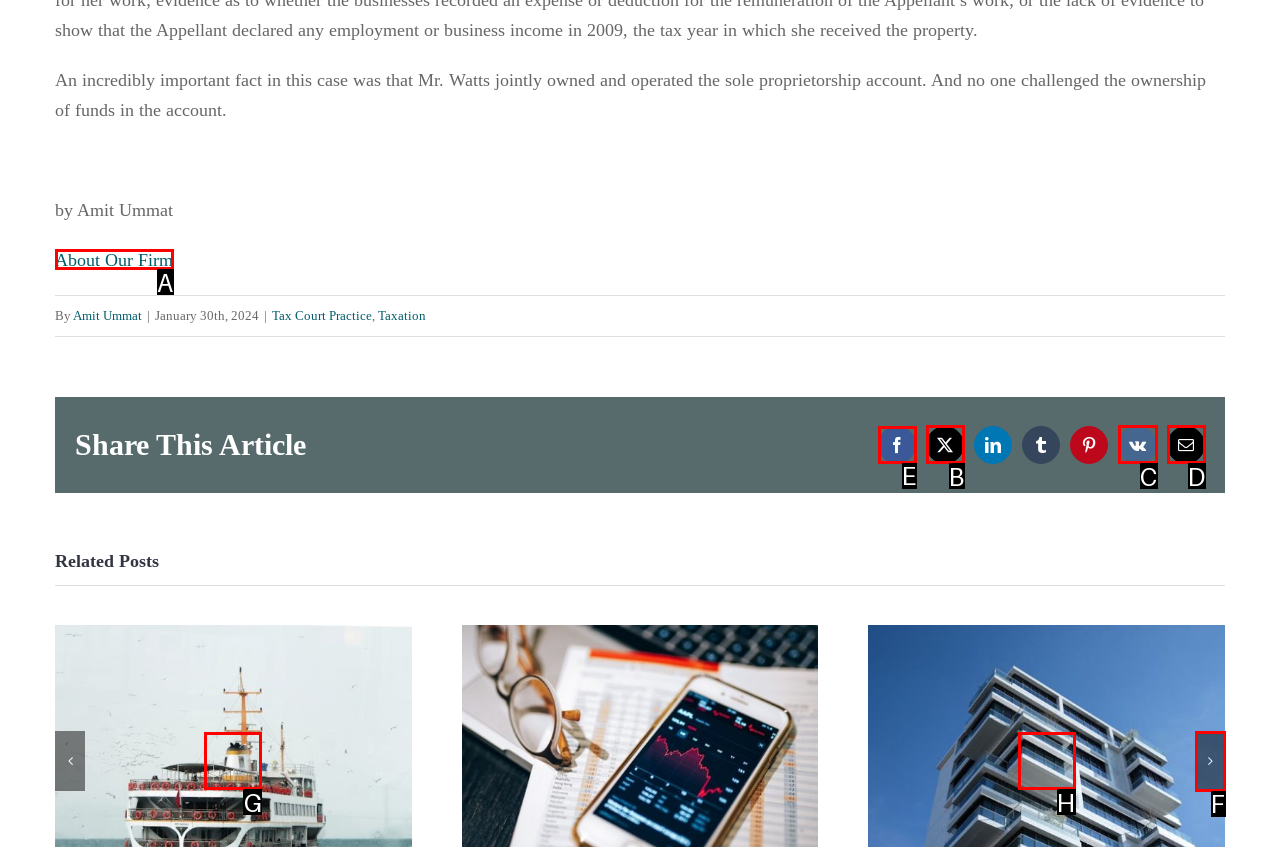Identify the correct HTML element to click for the task: Share this article on Facebook. Provide the letter of your choice.

E